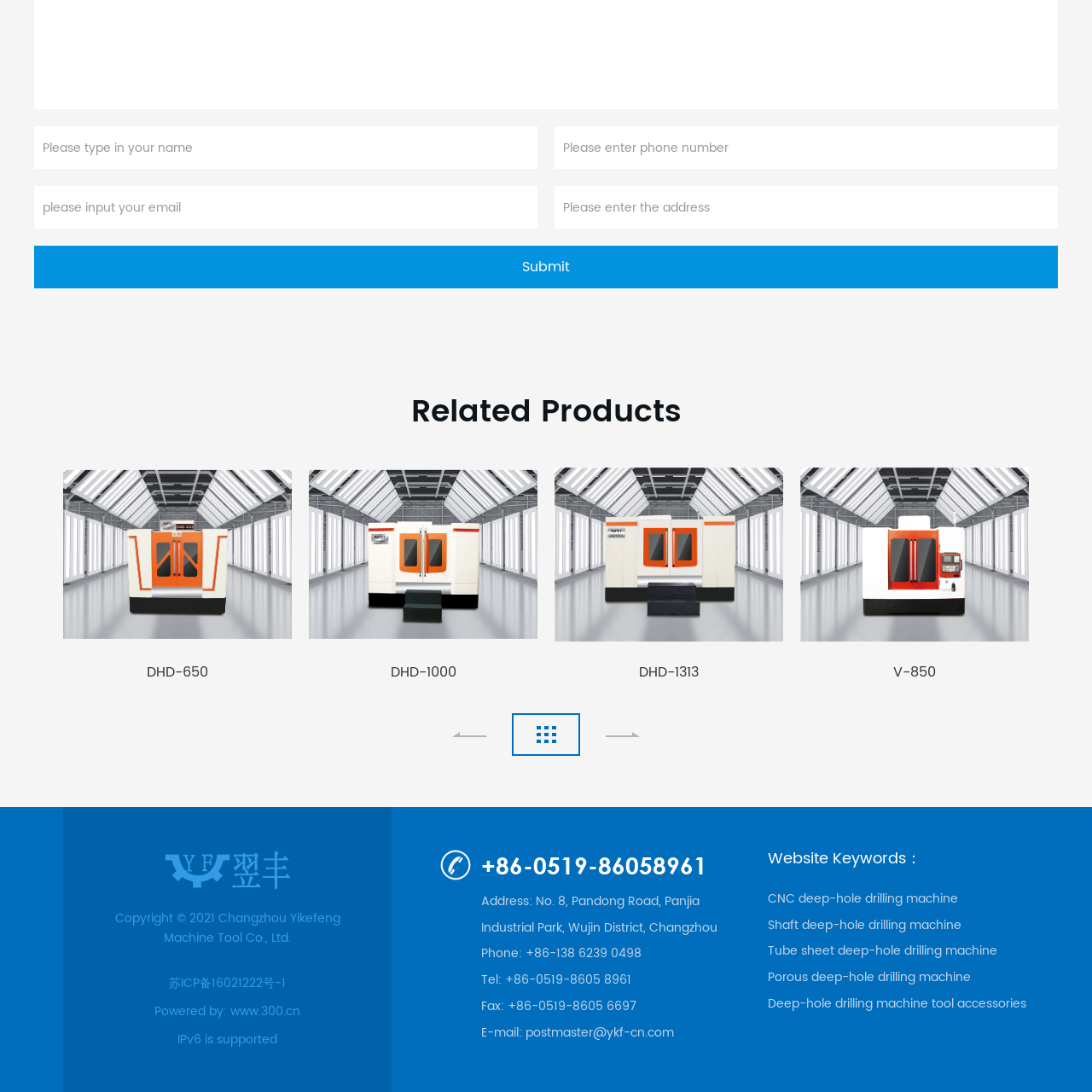Where can users find more information about the DHD-650?
Focus on the section of the image outlined in red and give a thorough answer to the question.

The caption suggests that users can explore more about the DHD-650 model through a dedicated link, which likely provides further technical specifications and purchasing options.